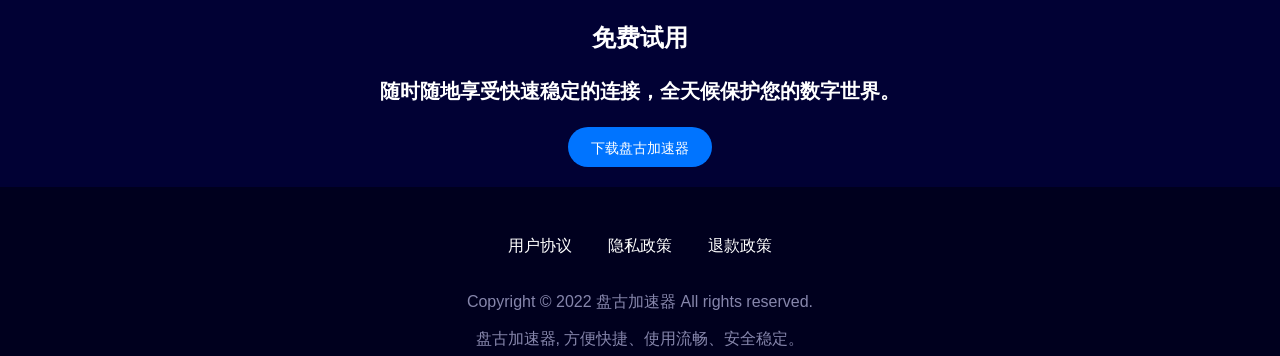What are the links available in the footer?
Based on the visual details in the image, please answer the question thoroughly.

The webpage has a FooterAsNonLandmark element which contains links to '用户协议' (User Agreement), '隐私政策' (Privacy Policy), and '退款政策' (Refund Policy), indicating that these are the links available in the footer.